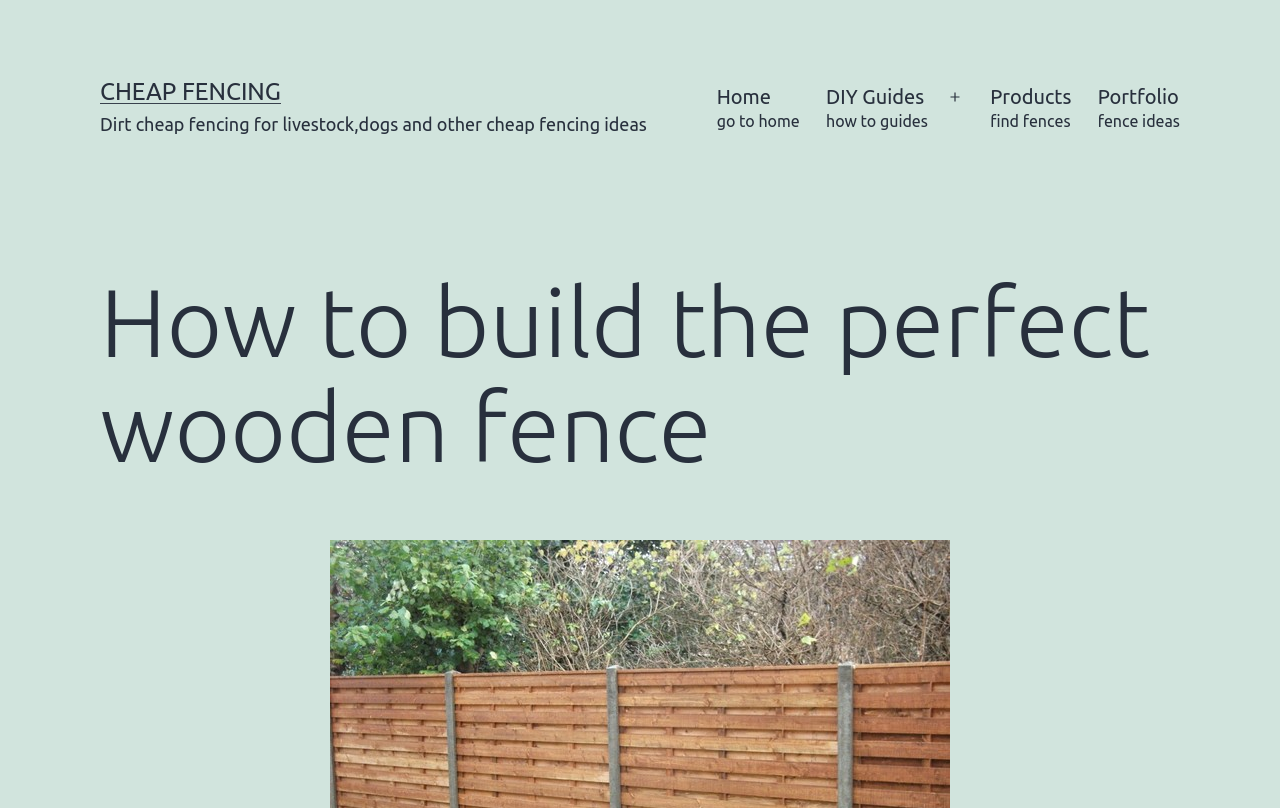Generate the text content of the main heading of the webpage.

How to build the perfect wooden fence